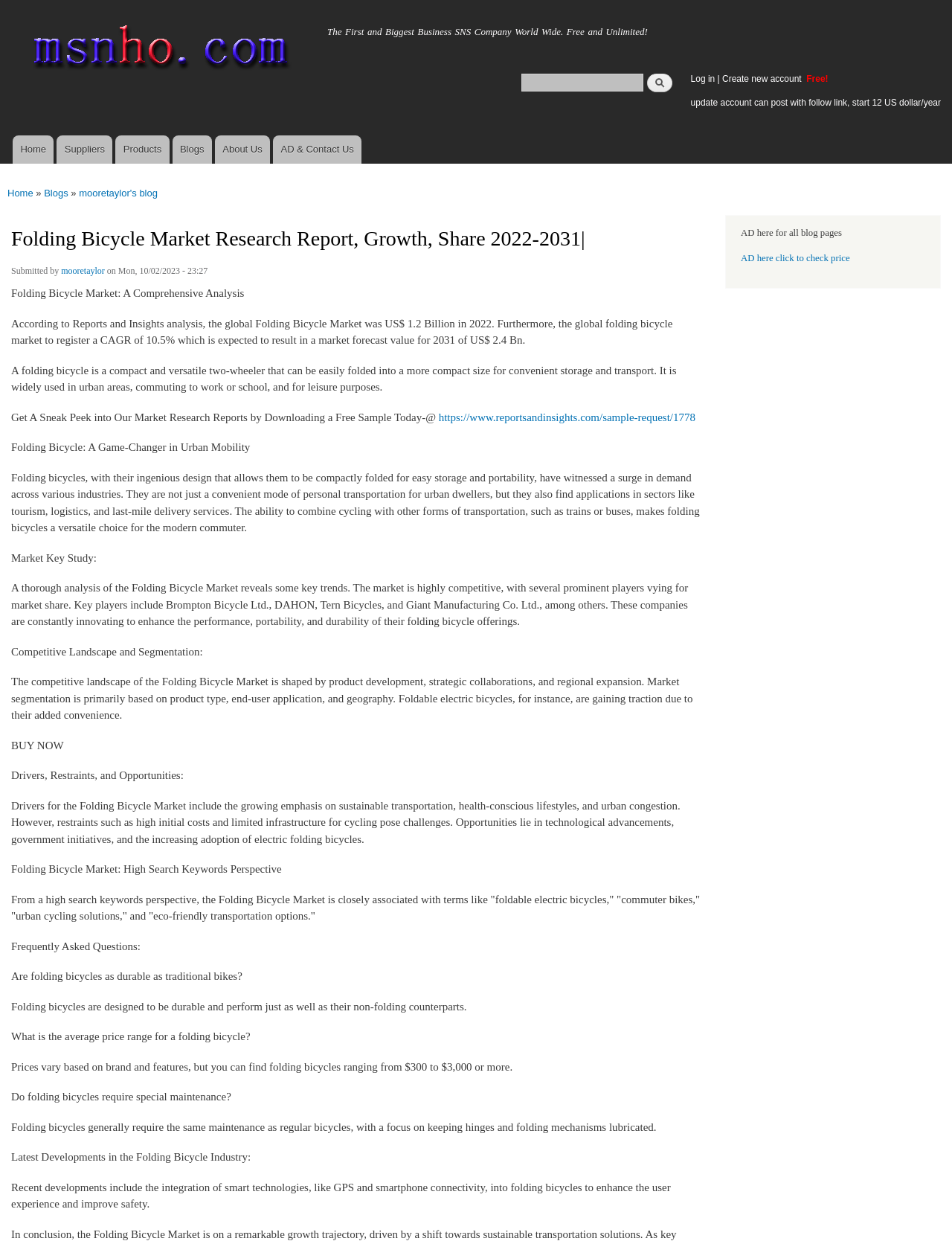Based on the image, please respond to the question with as much detail as possible:
What is the price range for a folding bicycle?

The answer can be found in the FAQ section of the webpage, where it answers the question 'What is the average price range for a folding bicycle?' with the price range of $300 to $3,000 or more.